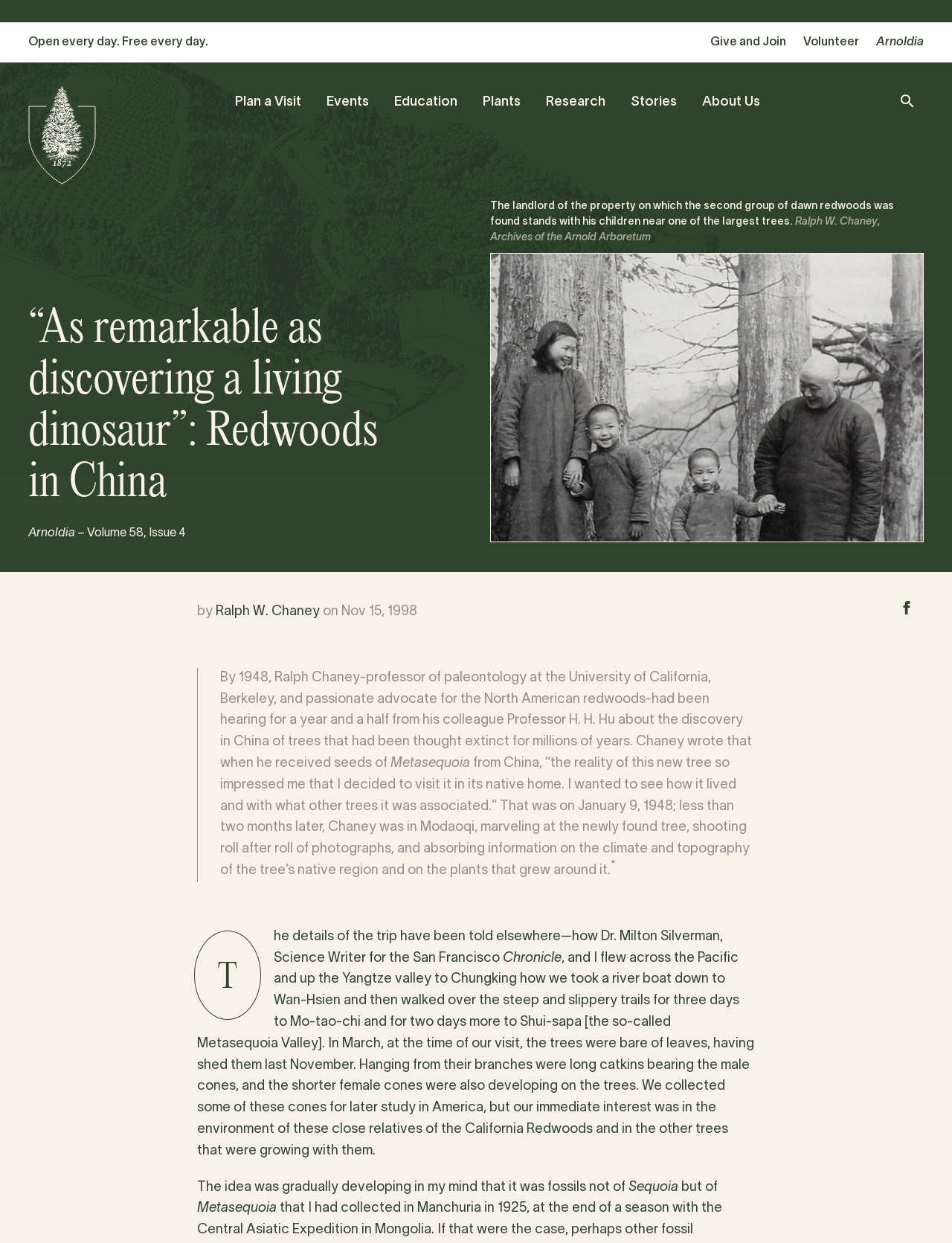Provide a single word or phrase answer to the question: 
Who is the author of the article?

Ralph W. Chaney